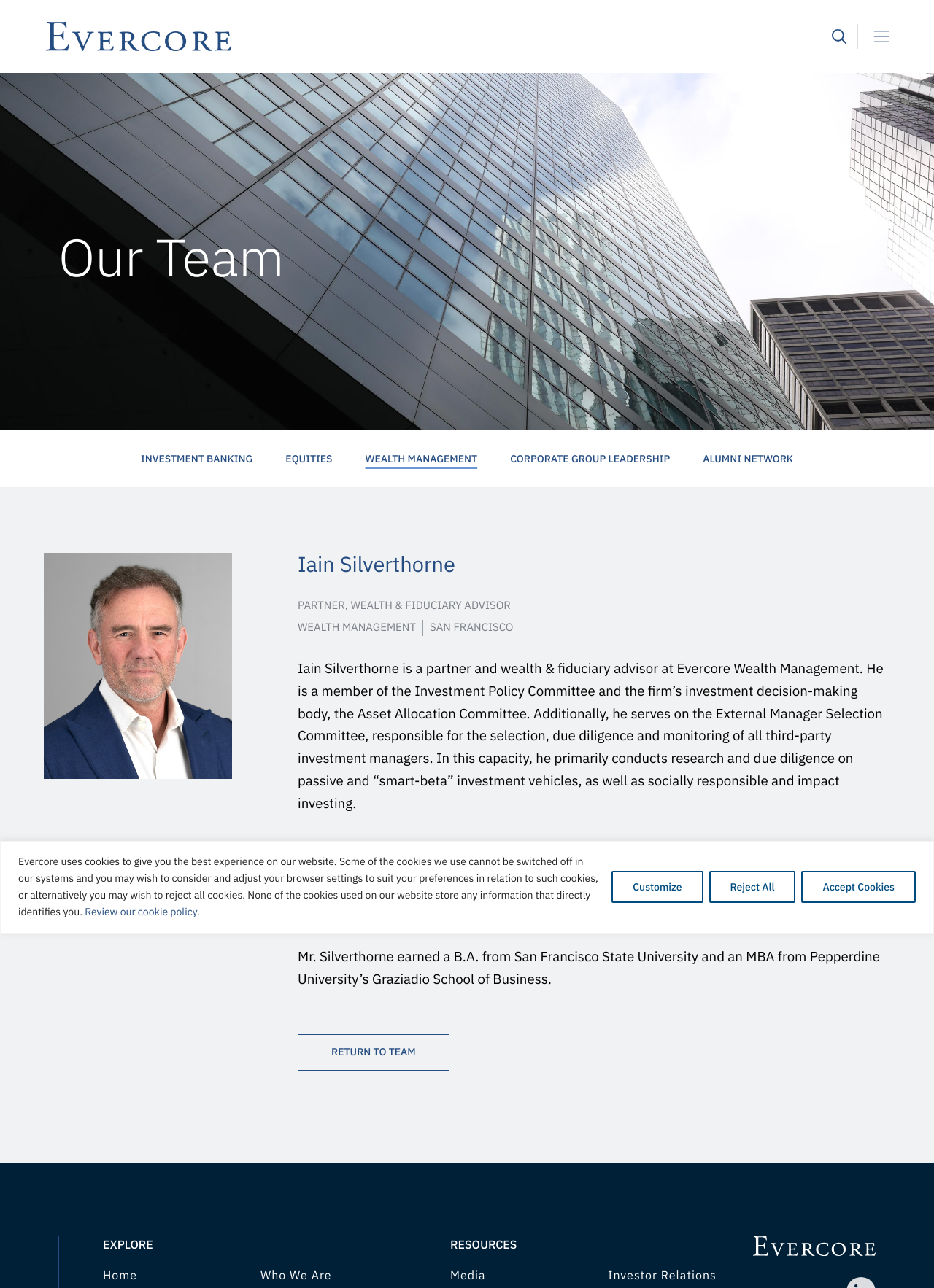Explain the features and main sections of the webpage comprehensively.

This webpage is about Iain Silverthorne, a partner and wealth & fiduciary advisor at Evercore Wealth Management. At the top of the page, there is a cookie policy notification with three buttons: "Customize", "Reject All", and "Accept Cookies". Below this notification, there is a link to "Evercore" and an image of the Evercore logo. 

On the top right corner, there are two buttons: "Toggle search" and "Toggle navigation", each with an accompanying image. 

The main content of the page is divided into sections. The first section has a heading "Our Team" and five links to different departments: "INVESTMENT BANKING", "EQUITIES", "WEALTH MANAGEMENT", "CORPORATE GROUP LEADERSHIP", and "ALUMNI NETWORK". 

The second section is about Iain Silverthorne, with a heading bearing his name. Below this heading, there are three lines of text describing his position and location. Then, there is a paragraph describing his role and responsibilities at Evercore Wealth Management. 

Following this, there are two more paragraphs describing his experience before joining Evercore and his education. At the bottom of this section, there is a link to "RETURN TO TEAM". 

At the bottom of the page, there are three sections. The first section has a heading "EXPLORE" and a link to "Home". The second section has a heading "RESOURCES" and two links: "Media" and "Investor Relations". The third section has a figure, but its content is not specified.